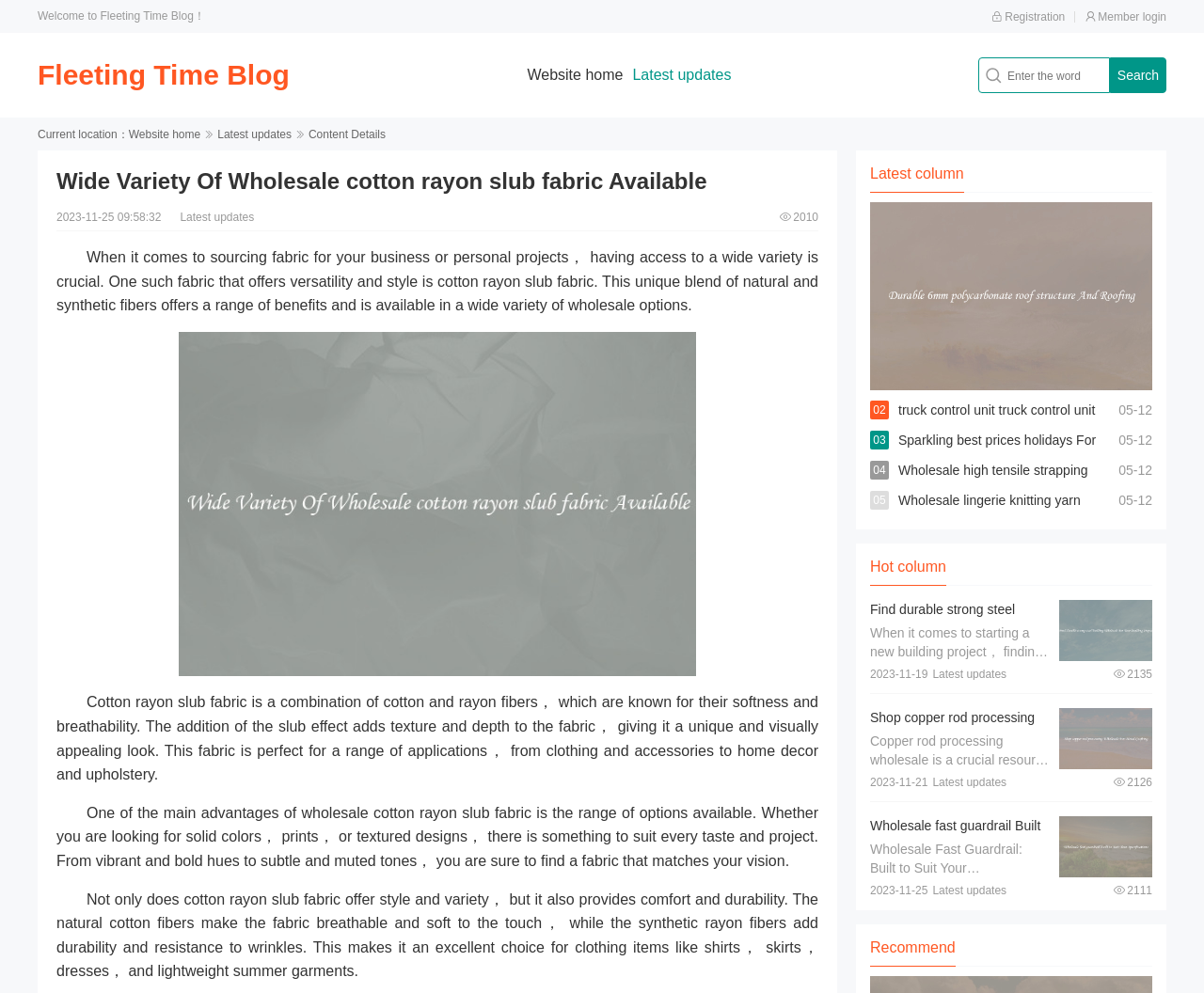What is the purpose of the 'Latest updates' section?
Refer to the screenshot and respond with a concise word or phrase.

Showcasing recent articles